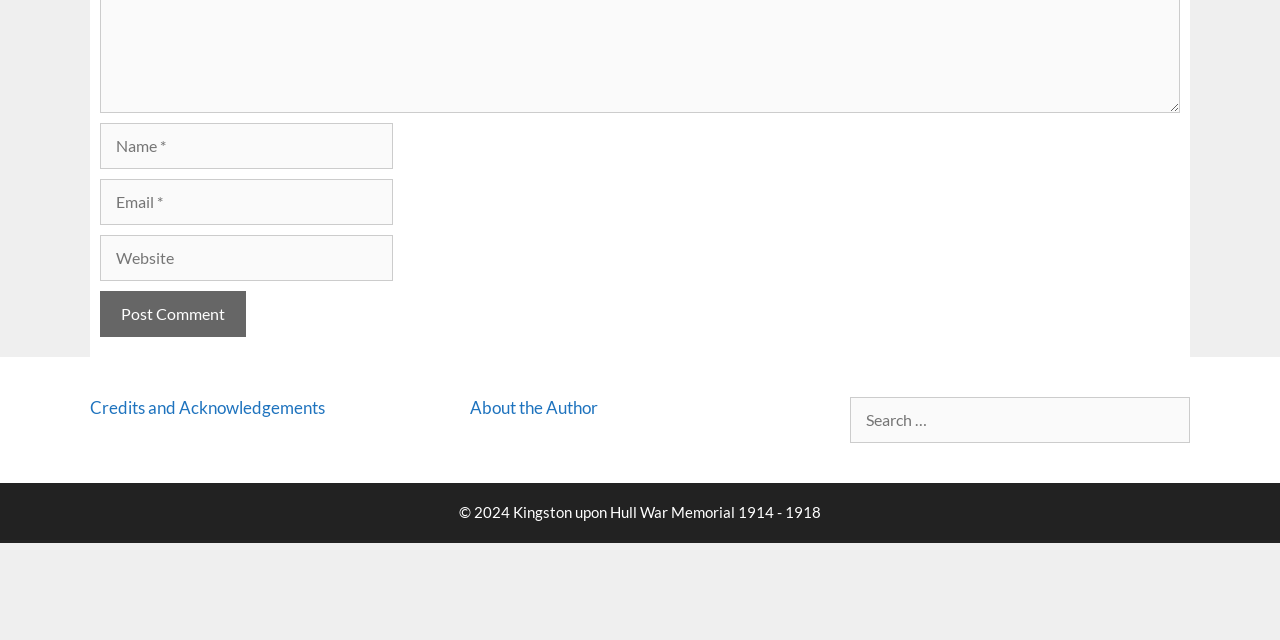Bounding box coordinates are specified in the format (top-left x, top-left y, bottom-right x, bottom-right y). All values are floating point numbers bounded between 0 and 1. Please provide the bounding box coordinate of the region this sentence describes: parent_node: Comment name="url" placeholder="Website"

[0.078, 0.367, 0.307, 0.439]